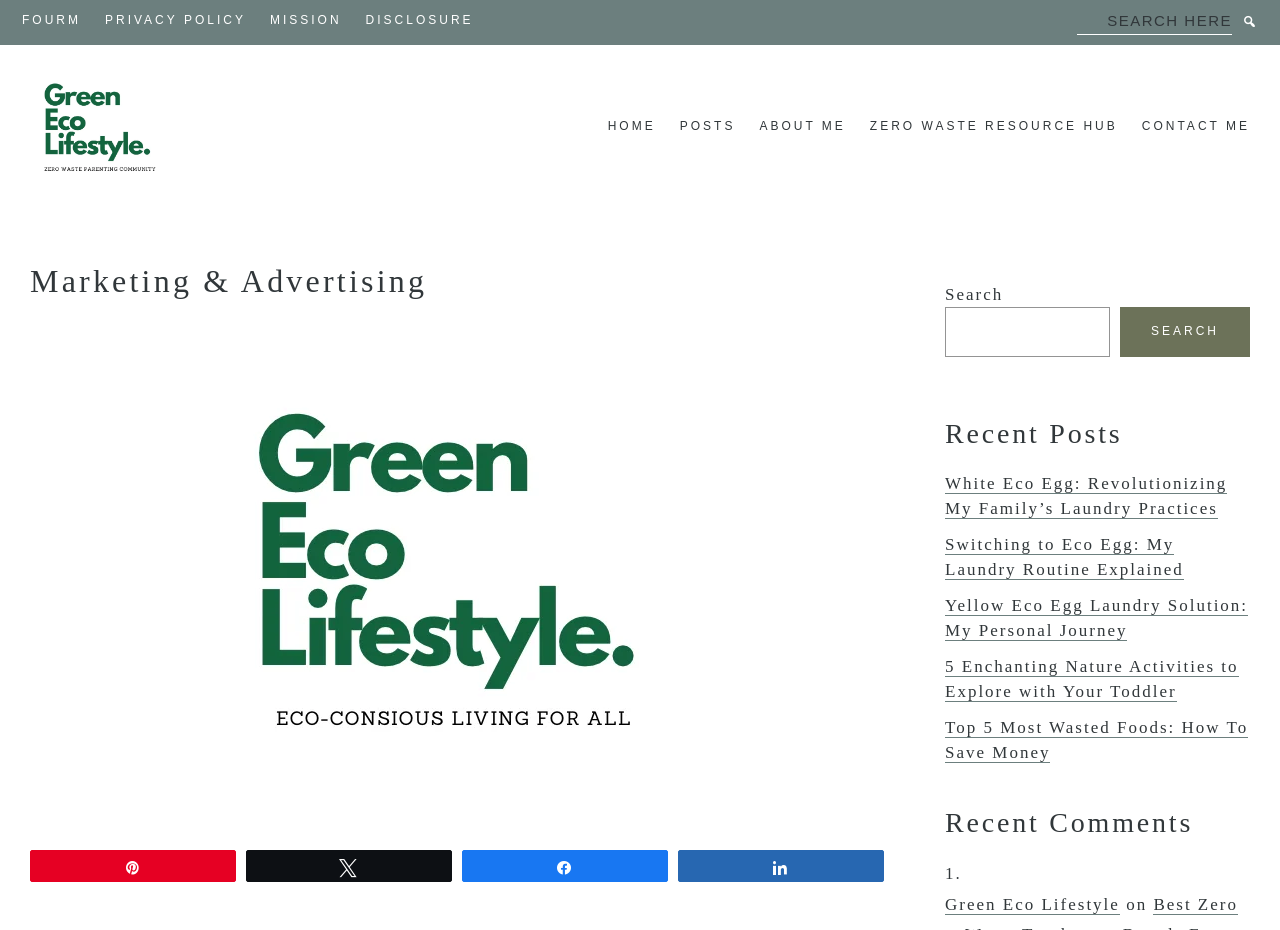Provide a thorough description of the webpage's content and layout.

The webpage is about Green Eco Lifestyle, a zero-waste parenting community. At the top, there are four skip links: "Skip to primary navigation", "Skip to main content", "Skip to primary sidebar", and "Skip to footer". Below these links, there is a secondary navigation menu with five links: "FOURM", "PRIVACY POLICY", "MISSION", "DISCLOSURE", and a search bar with a magnifying glass icon.

On the left side, there is a logo of Green Eco Lifestyle, accompanied by two lines of text: "Green Eco Lifestyle - Zero Waste Parenting Community" and "Zero-Waste Parenting Community". Below the logo, there is a main navigation menu with five links: "HOME", "POSTS", "ABOUT ME", "ZERO WASTE RESOURCE HUB", and "CONTACT ME".

The main content area is divided into two sections. On the left, there is a heading "Marketing & Advertising" followed by four social media links: "A Pin", "N Tweet", "k Share", and "s Share". On the right, there is a primary sidebar with a search bar, a heading "Recent Posts", and five links to recent posts, including "White Eco Egg: Revolutionizing My Family’s Laundry Practices", "Switching to Eco Egg: My Laundry Routine Explained", and others. Below the recent posts, there is a heading "Recent Comments" with one comment from "Green Eco Lifestyle".